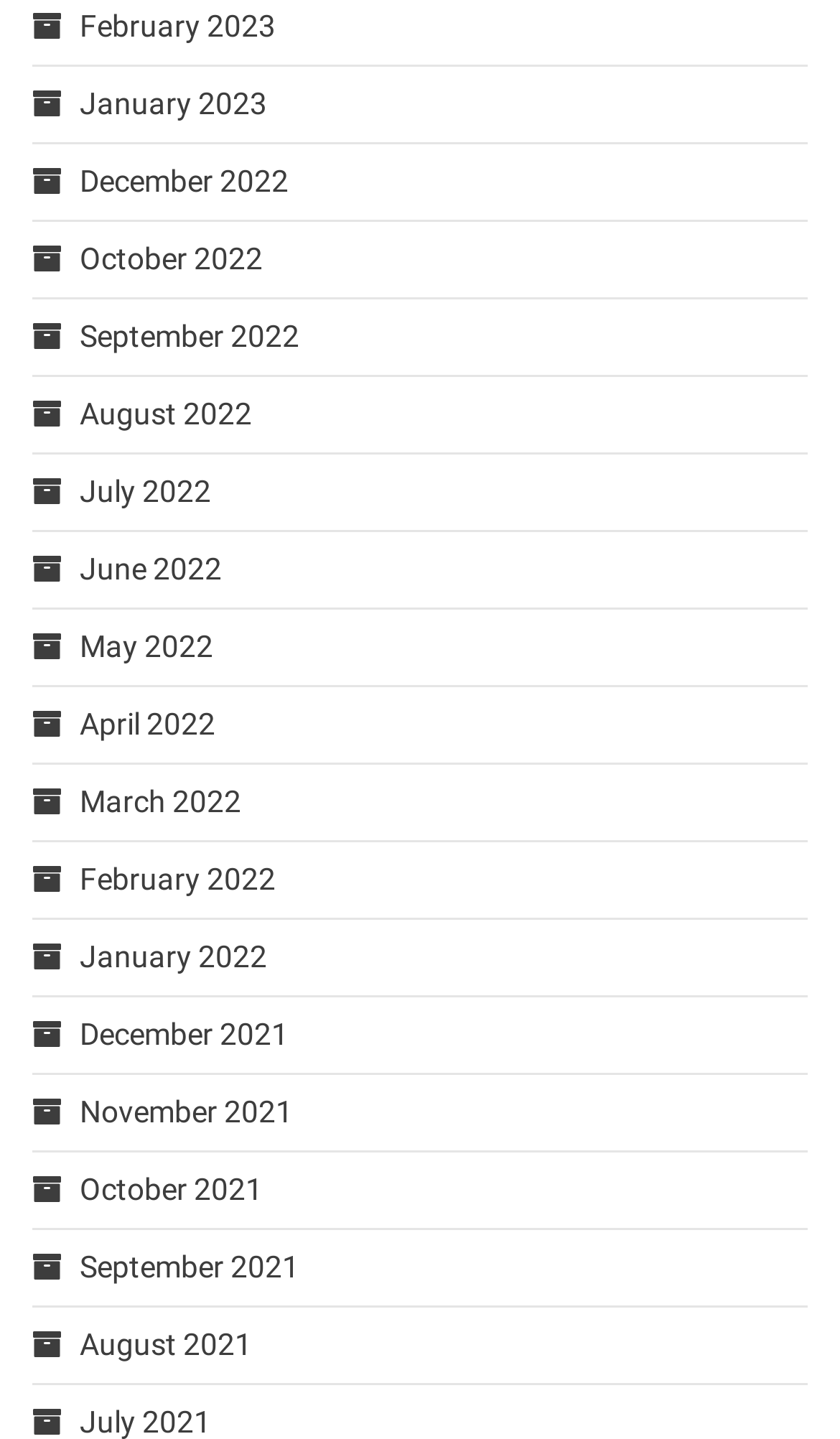Answer briefly with one word or phrase:
How many months are listed?

16